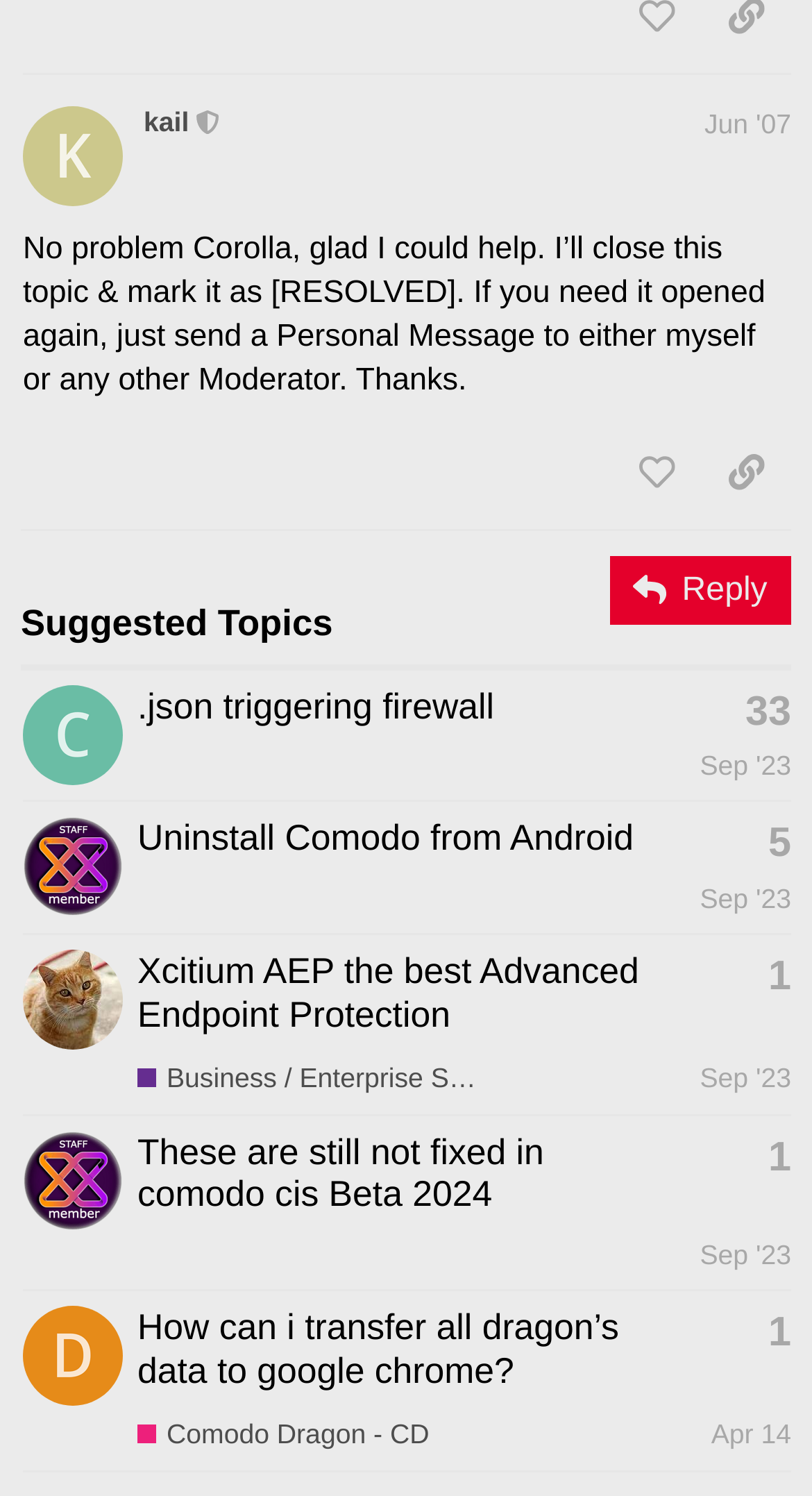Can you give a detailed response to the following question using the information from the image? Who is the moderator of the post?

The question can be answered by looking at the heading 'kail This user is a moderator Jun '07' which indicates that kail is the moderator of the post.